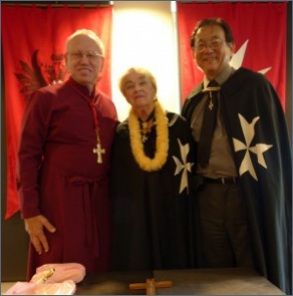Please provide a comprehensive answer to the question below using the information from the image: What is the woman in the center adorned with?

The caption states that the central figure, a woman, exudes warmth and grace, and is adorned with a lei, which is a traditional garland or wreath.